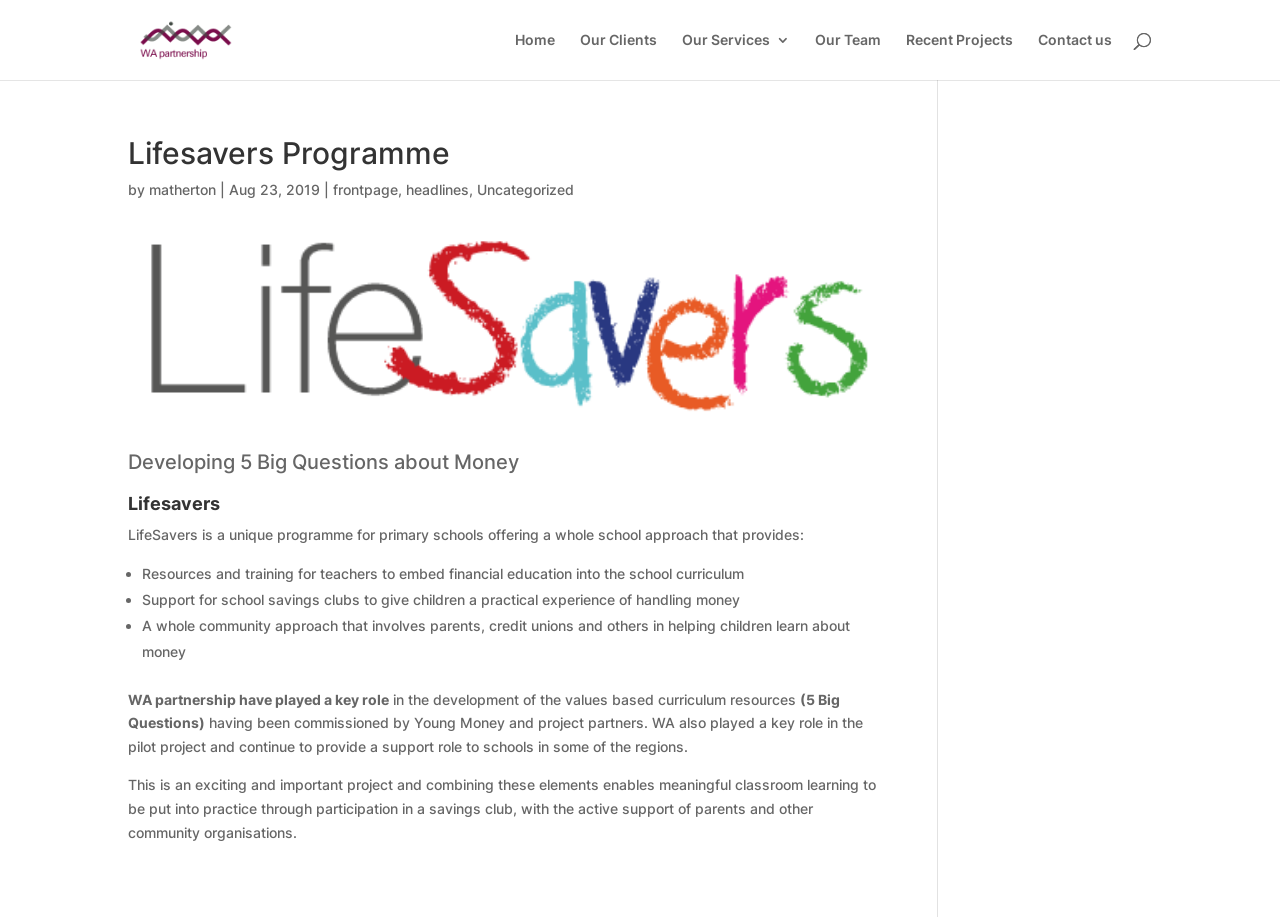Pinpoint the bounding box coordinates of the clickable element to carry out the following instruction: "Click the 'About Us' link."

None